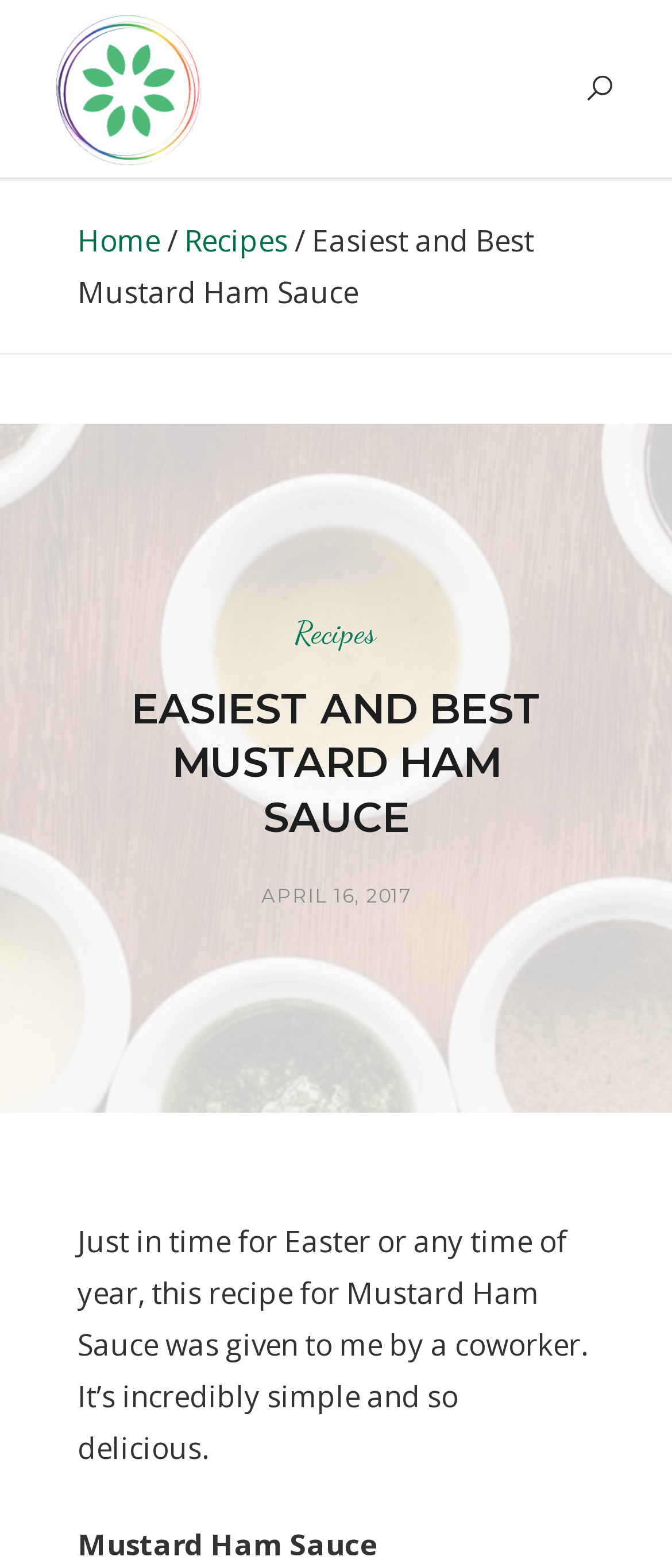Is there an image on the webpage?
Look at the image and respond with a one-word or short-phrase answer.

Yes